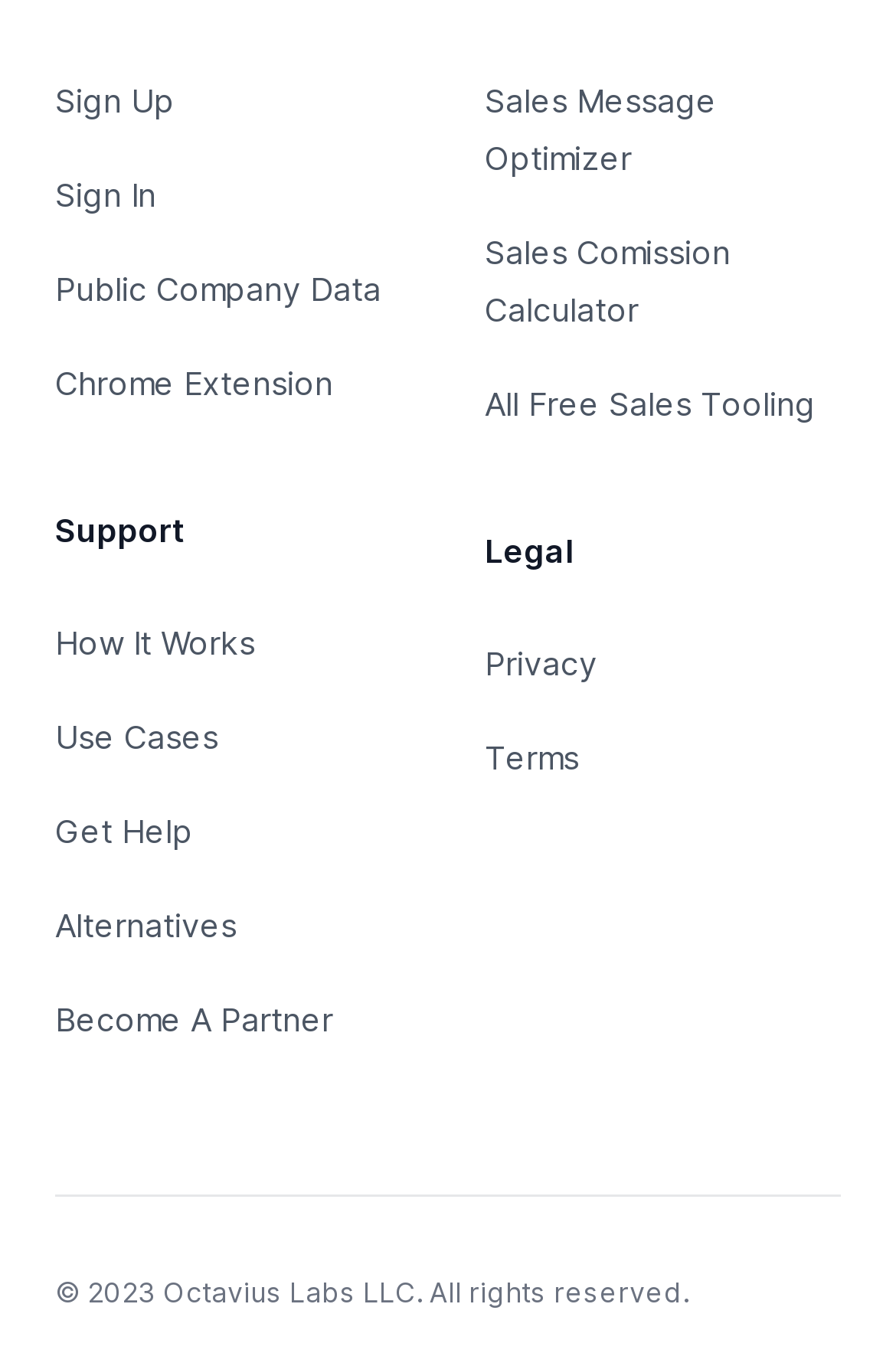Give a succinct answer to this question in a single word or phrase: 
What is the last item in the list of free sales tooling?

All Free Sales Tooling